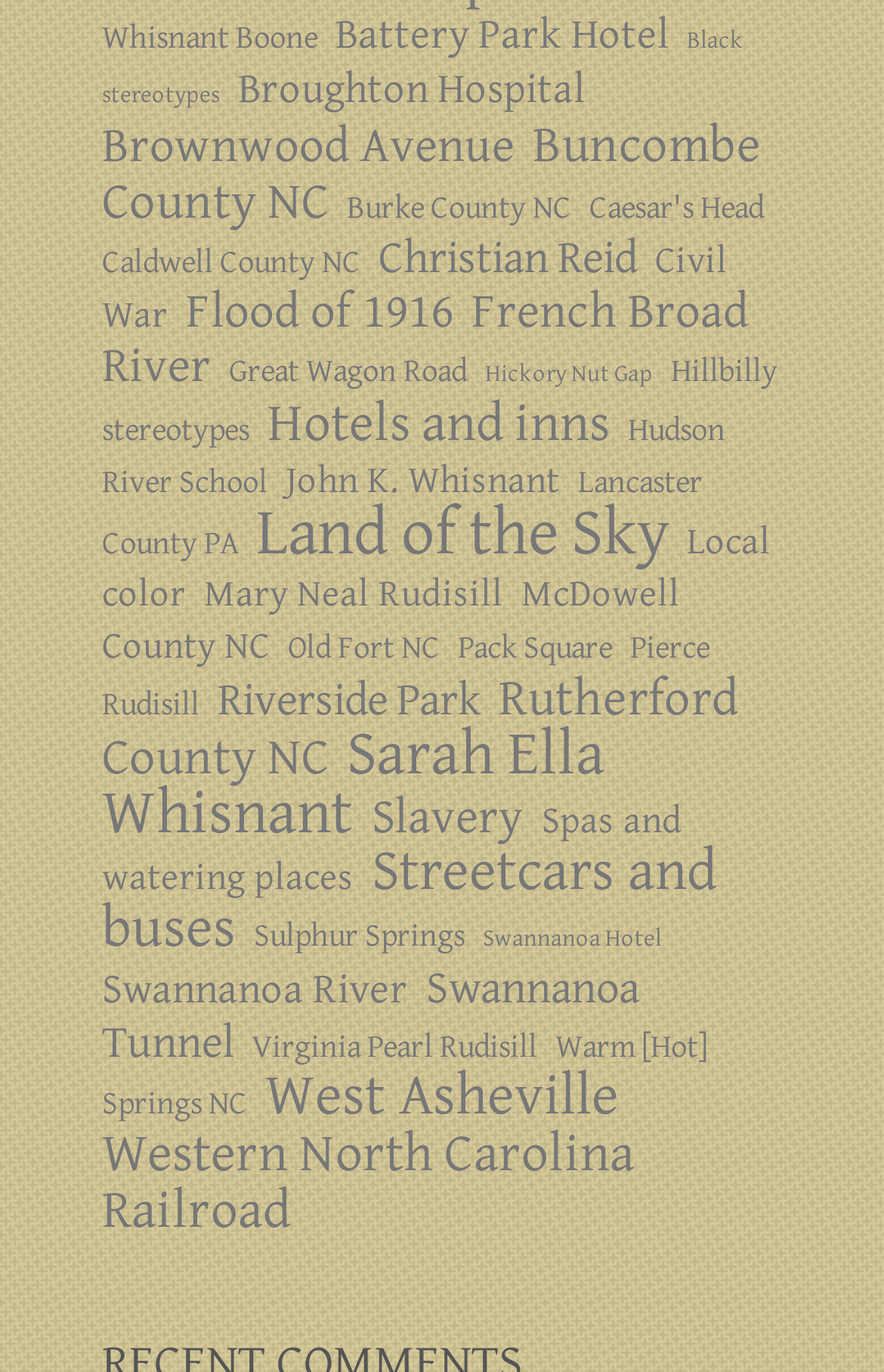Please specify the bounding box coordinates of the clickable region to carry out the following instruction: "Learn about Western North Carolina Railroad". The coordinates should be four float numbers between 0 and 1, in the format [left, top, right, bottom].

[0.115, 0.802, 0.718, 0.923]